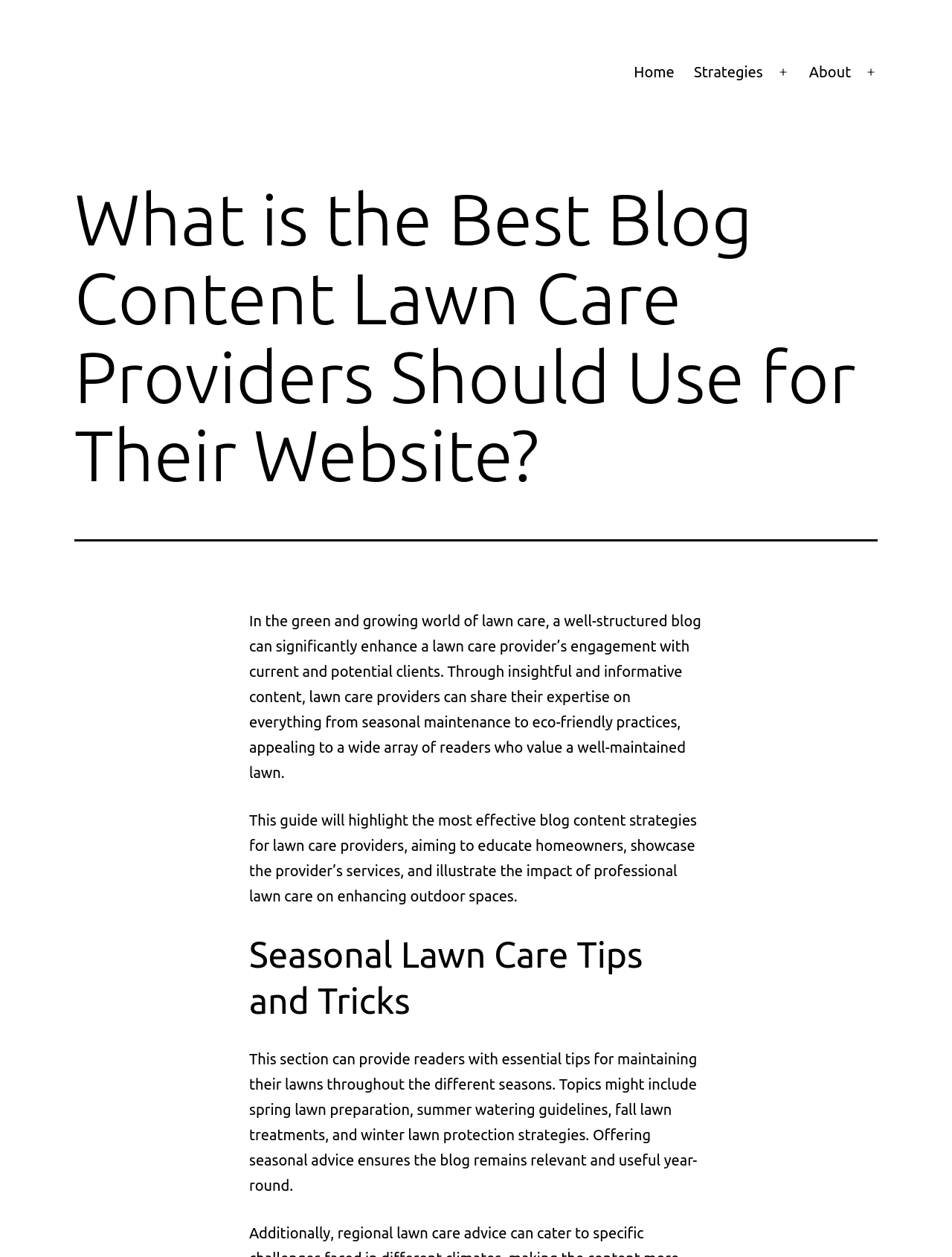Given the element description: "Strategies", predict the bounding box coordinates of the UI element it refers to, using four float numbers between 0 and 1, i.e., [left, top, right, bottom].

[0.719, 0.043, 0.812, 0.072]